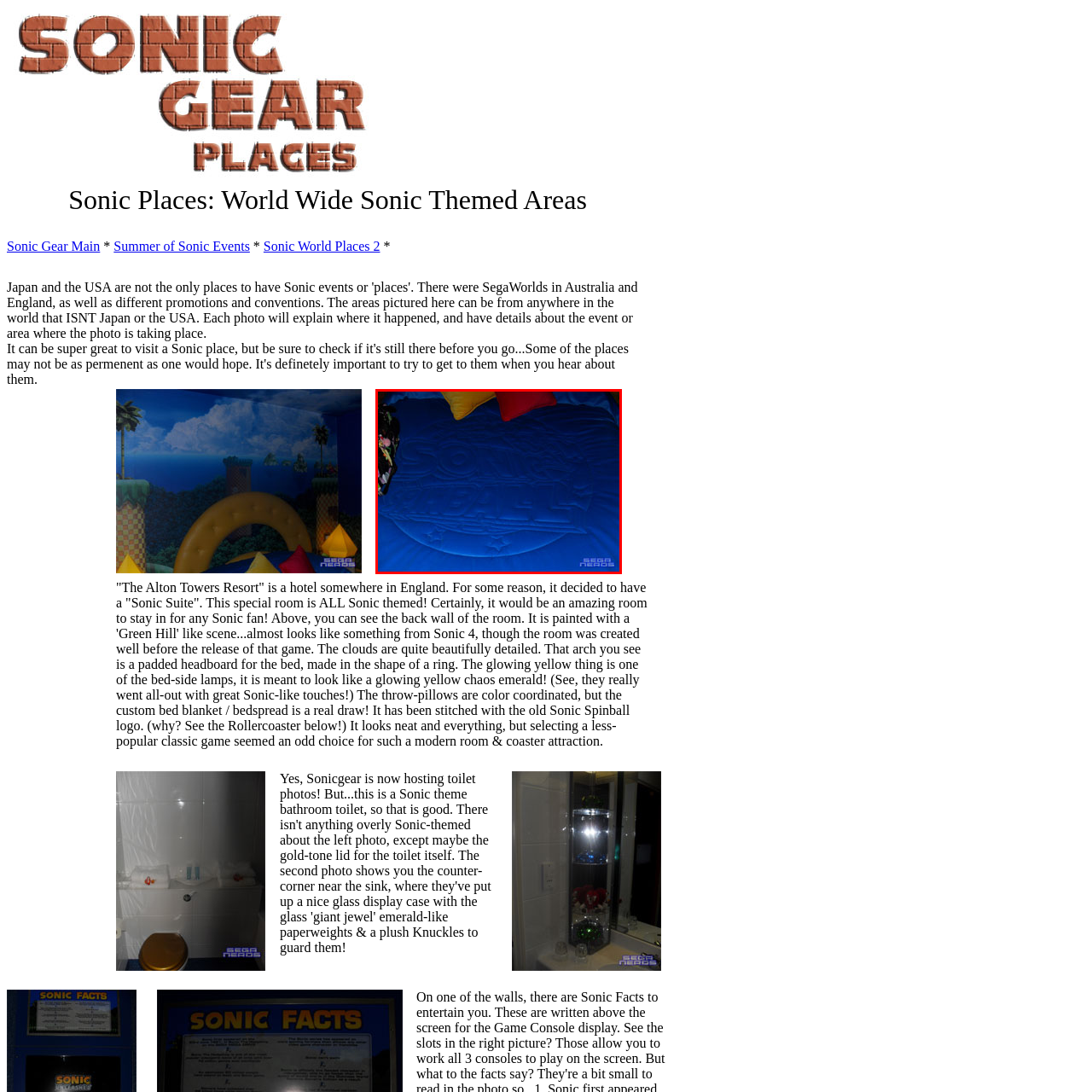What is the location of the resort?
Review the image highlighted by the red bounding box and respond with a brief answer in one word or phrase.

England